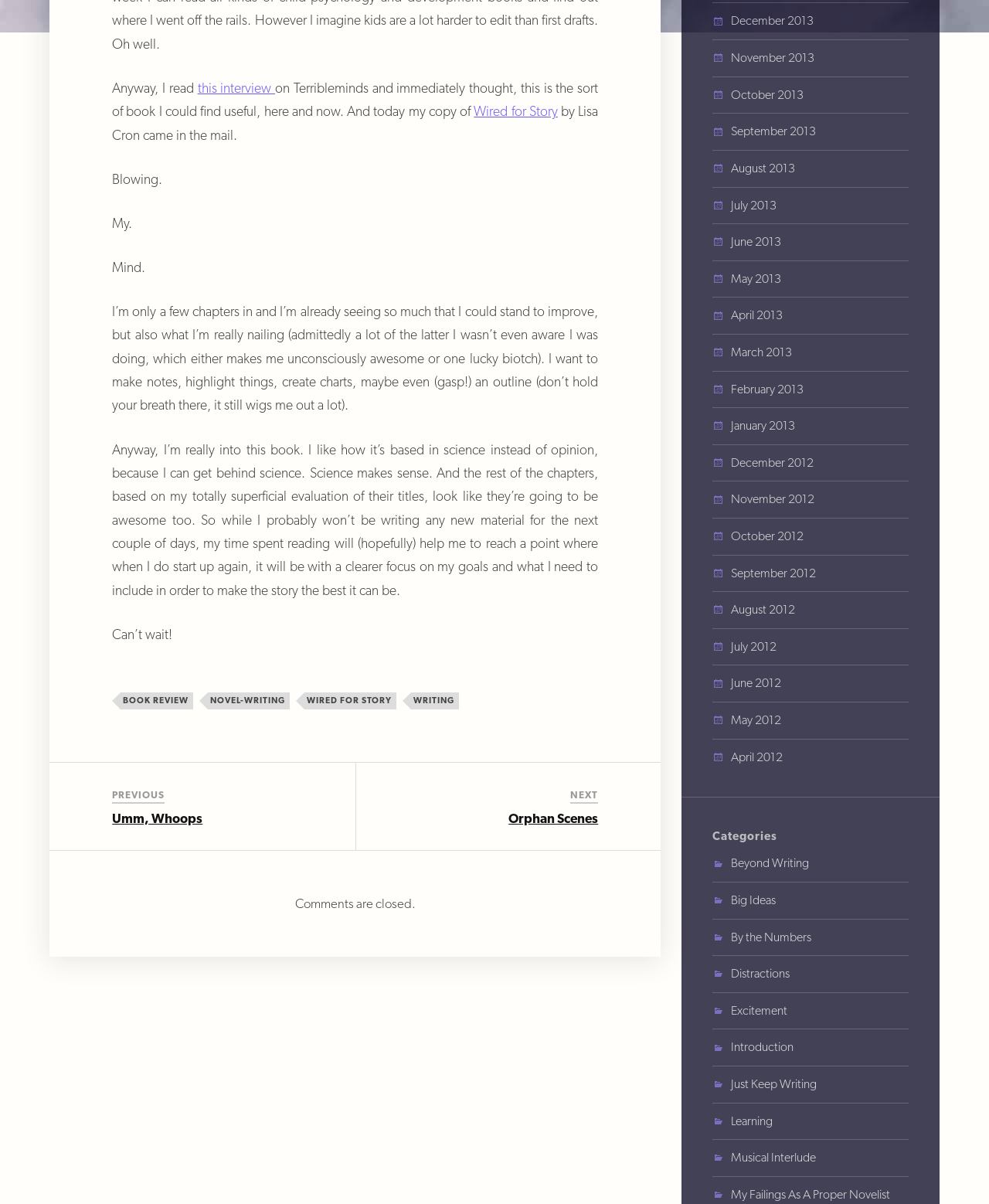Given the element description, predict the bounding box coordinates in the format (top-left x, top-left y, bottom-right x, bottom-right y), using floating point numbers between 0 and 1: October 2013

[0.739, 0.072, 0.812, 0.085]